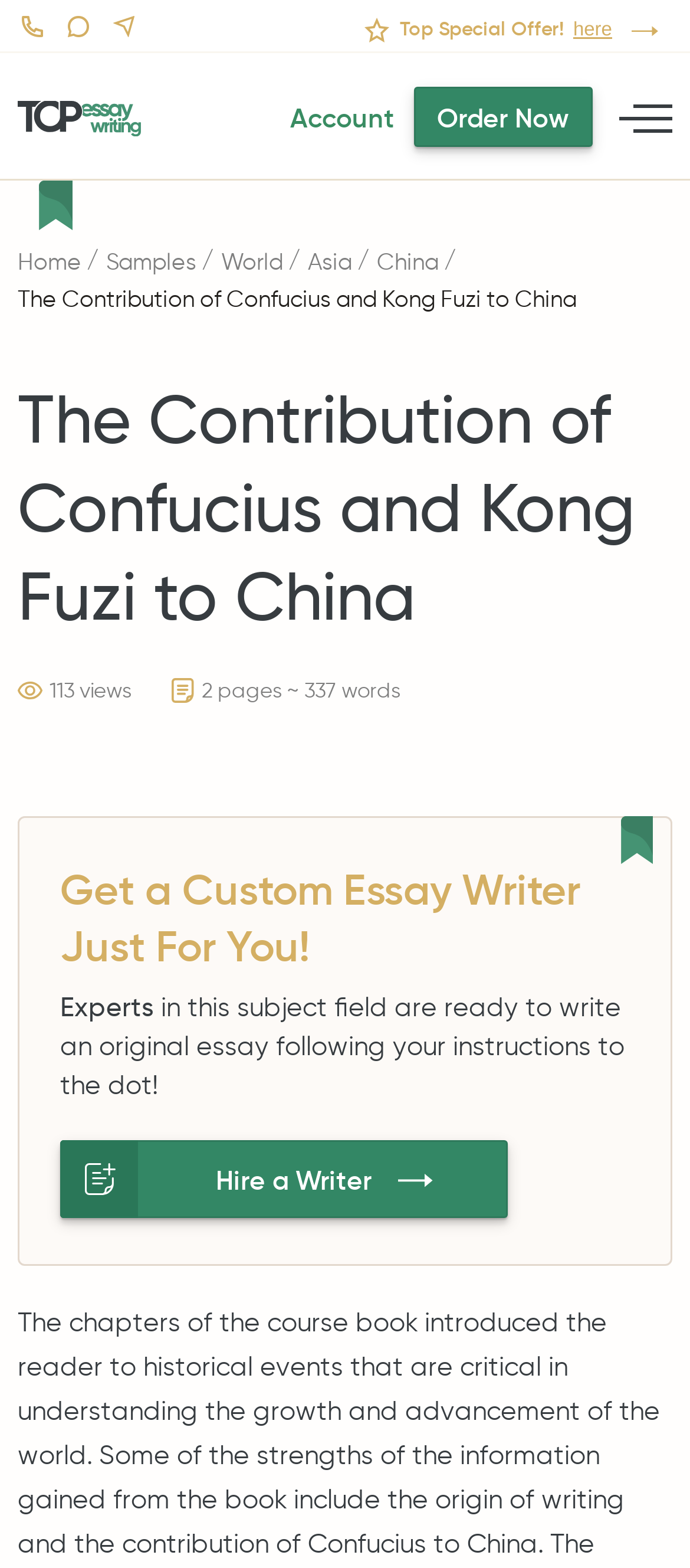Locate the bounding box coordinates of the item that should be clicked to fulfill the instruction: "Call the customer service".

[0.026, 0.009, 0.064, 0.026]